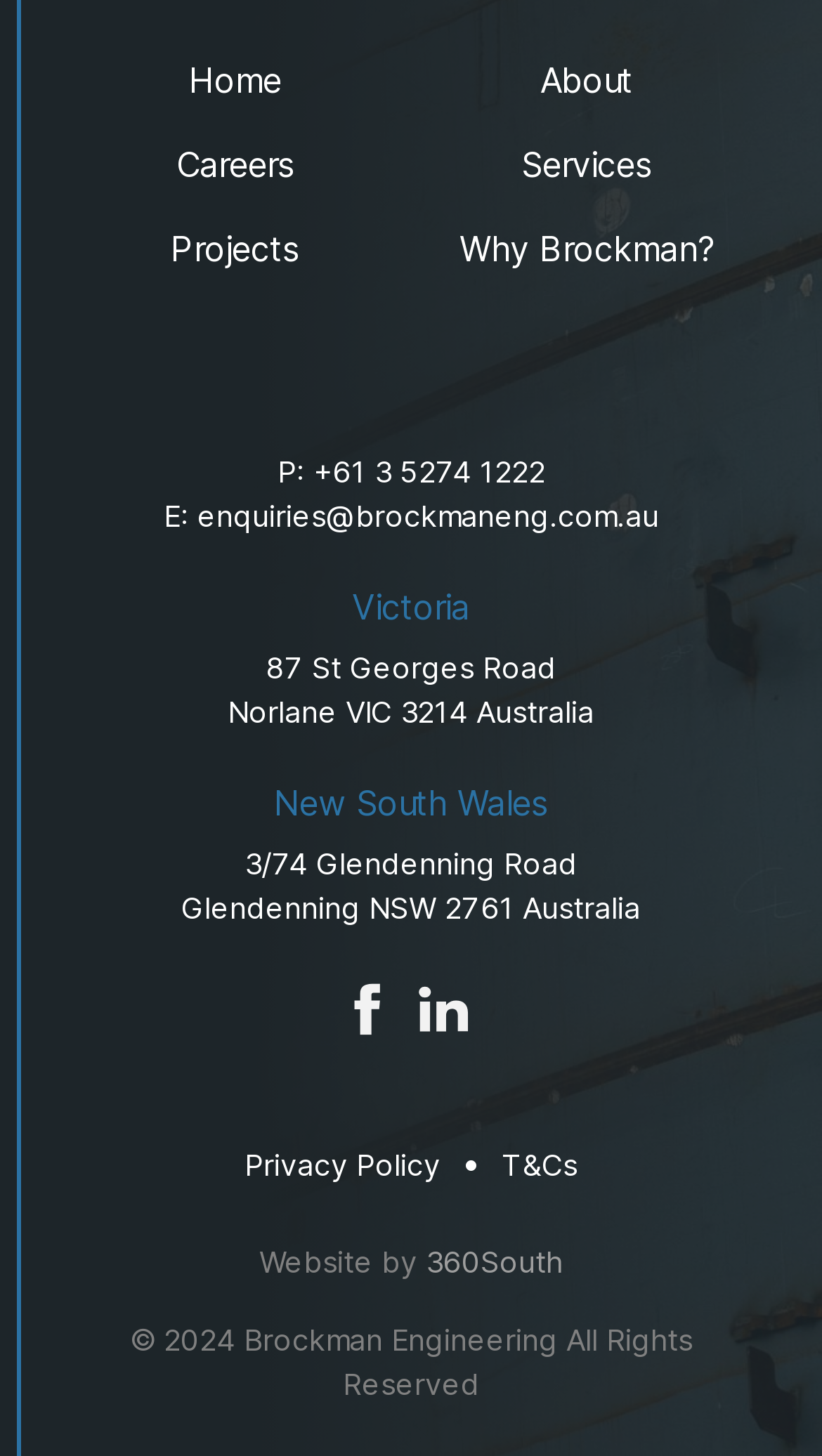Using floating point numbers between 0 and 1, provide the bounding box coordinates in the format (top-left x, top-left y, bottom-right x, bottom-right y). Locate the UI element described here: Careers

[0.214, 0.098, 0.358, 0.133]